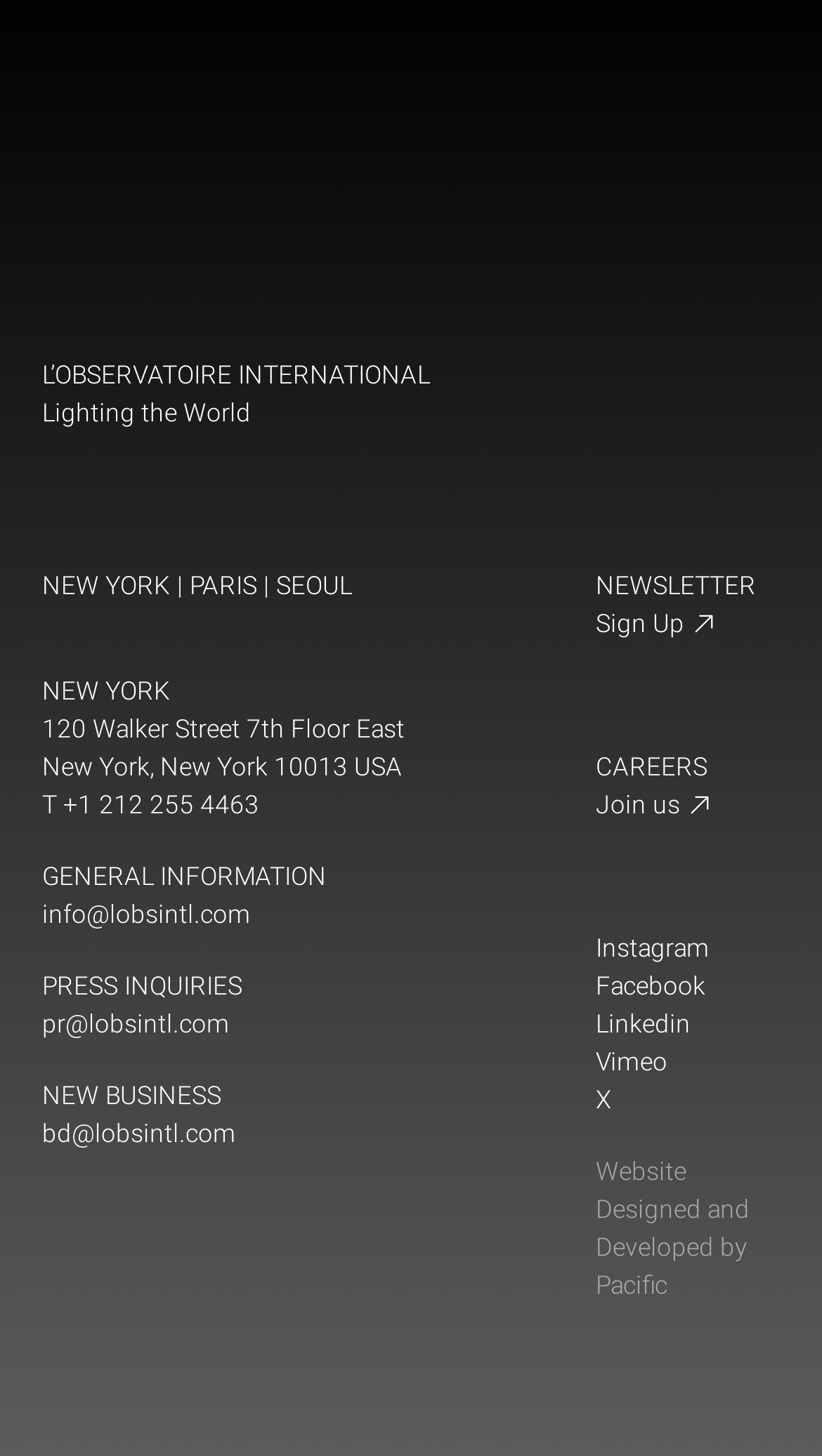Determine the bounding box coordinates of the area to click in order to meet this instruction: "Change display mode".

[0.051, 0.816, 0.082, 0.838]